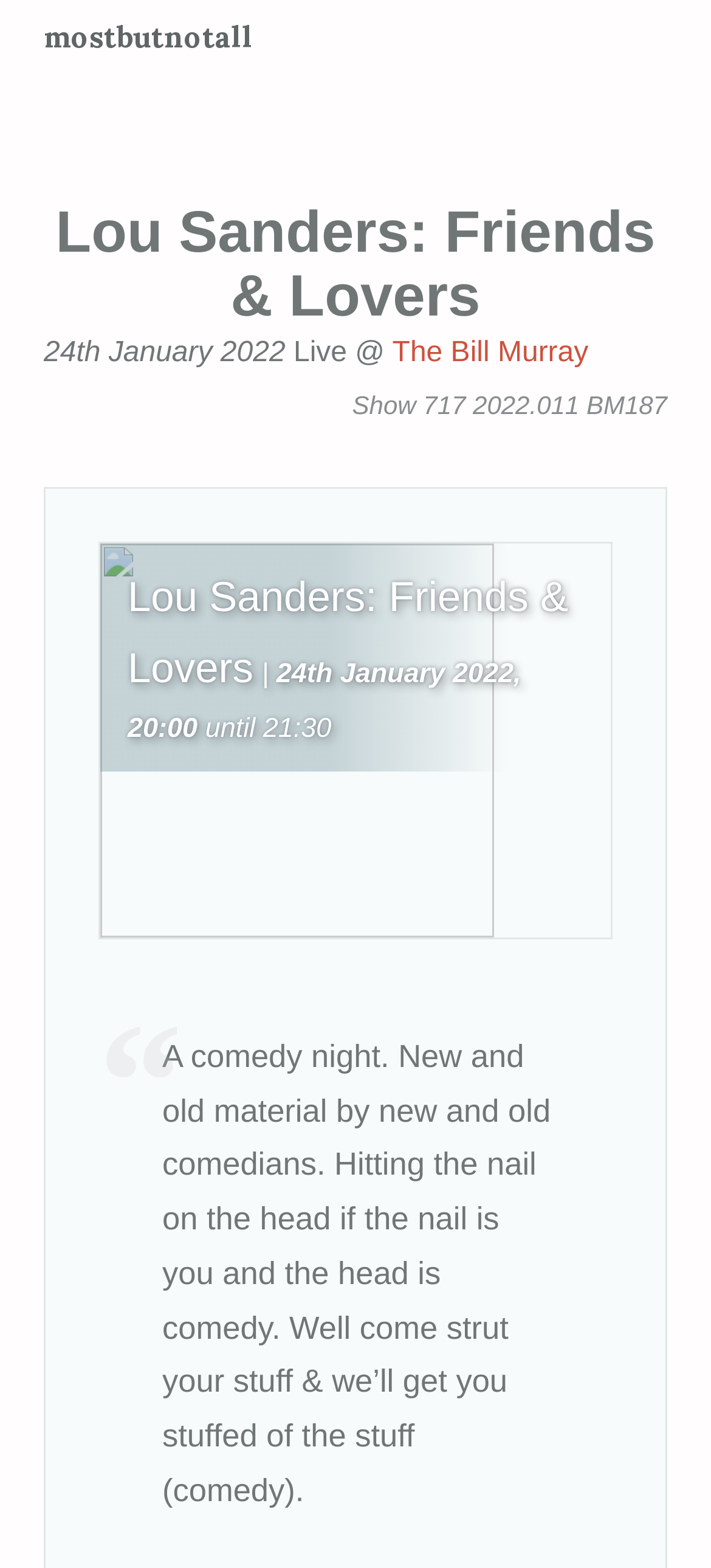Utilize the information from the image to answer the question in detail:
What is the date of the comedy night?

I found the date of the comedy night by looking at the time element which has a bounding box coordinate of [0.062, 0.216, 0.401, 0.235] and contains the text '24th January 2022'.